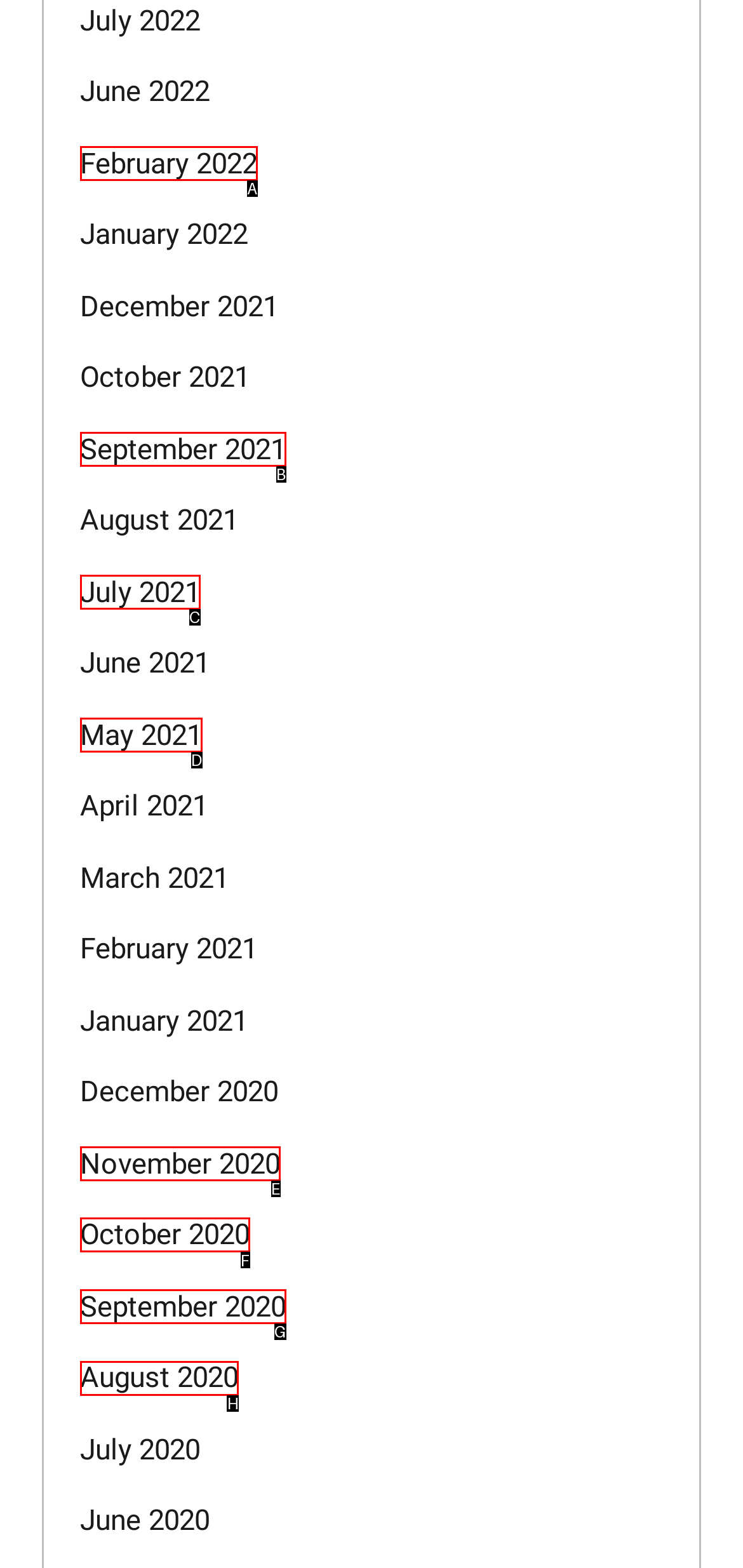Determine the appropriate lettered choice for the task: browse August 2020. Reply with the correct letter.

H